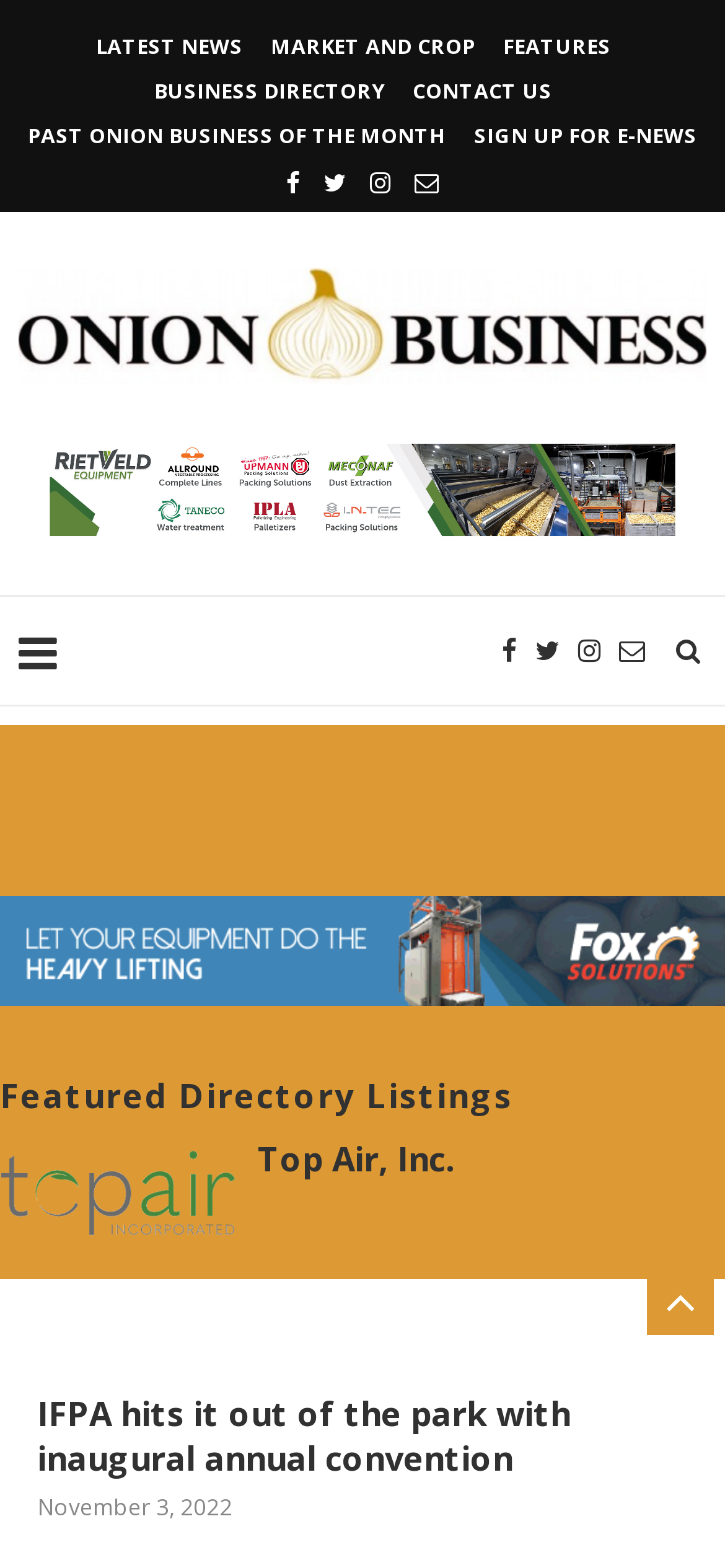What is the date of the article?
Please provide a single word or phrase in response based on the screenshot.

November 3, 2022